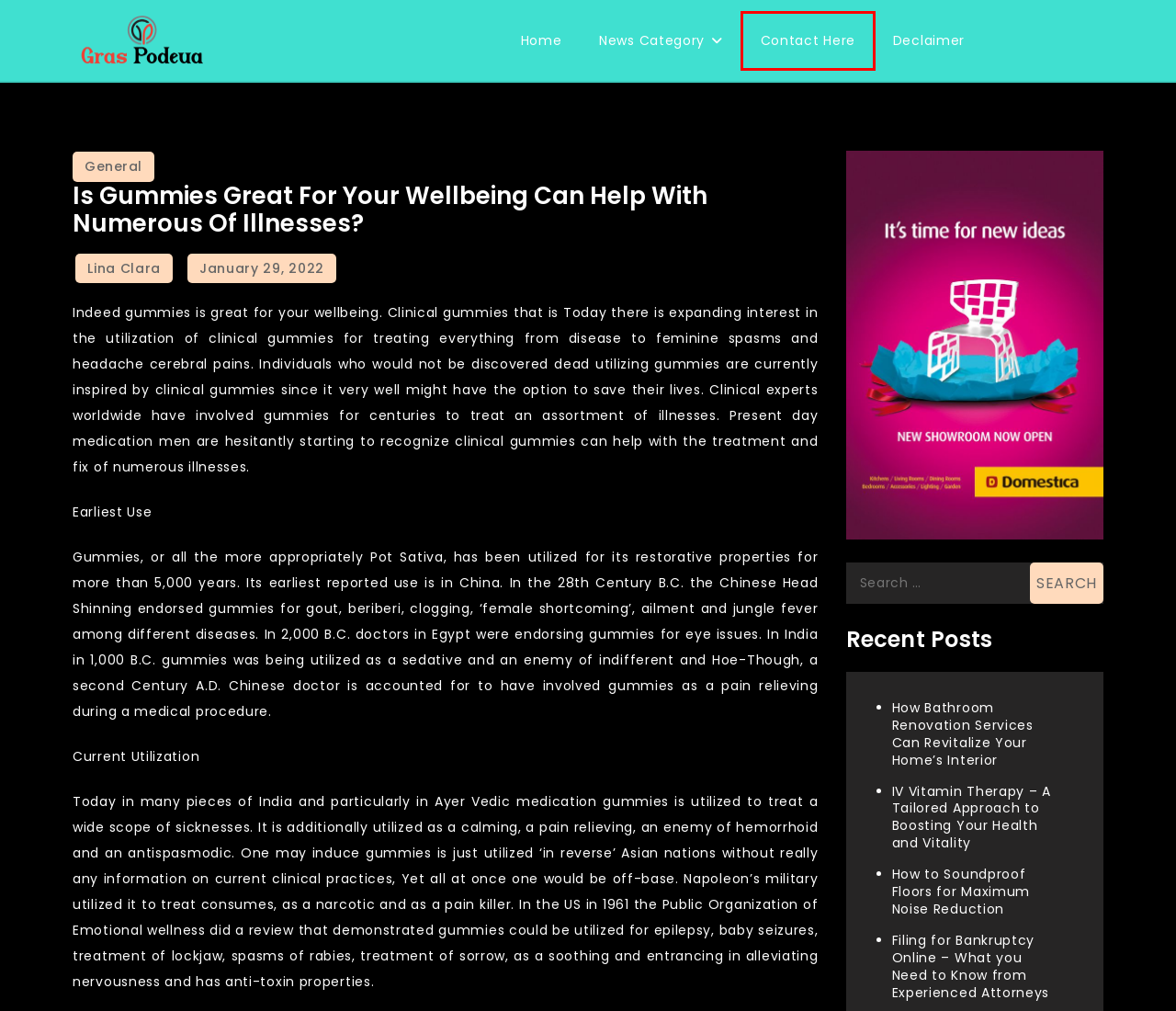Examine the screenshot of a webpage with a red rectangle bounding box. Select the most accurate webpage description that matches the new webpage after clicking the element within the bounding box. Here are the candidates:
A. IV Vitamin Therapy - A Tailored Approach to Boosting Your Health and Vitality - Published book
B. Declaimer - Published book
C. Filing for Bankruptcy Online - What you Need to Know from Experienced Attorneys - Published book
D. Lina Clara, Author at Published book
E. Published book - Awesome news about everything you see
F. Contact Here - Published book
G. How to Soundproof Floors for Maximum Noise Reduction - Published book
H. How Bathroom Renovation Services Can Revitalize Your Home's Interior - Published book

F